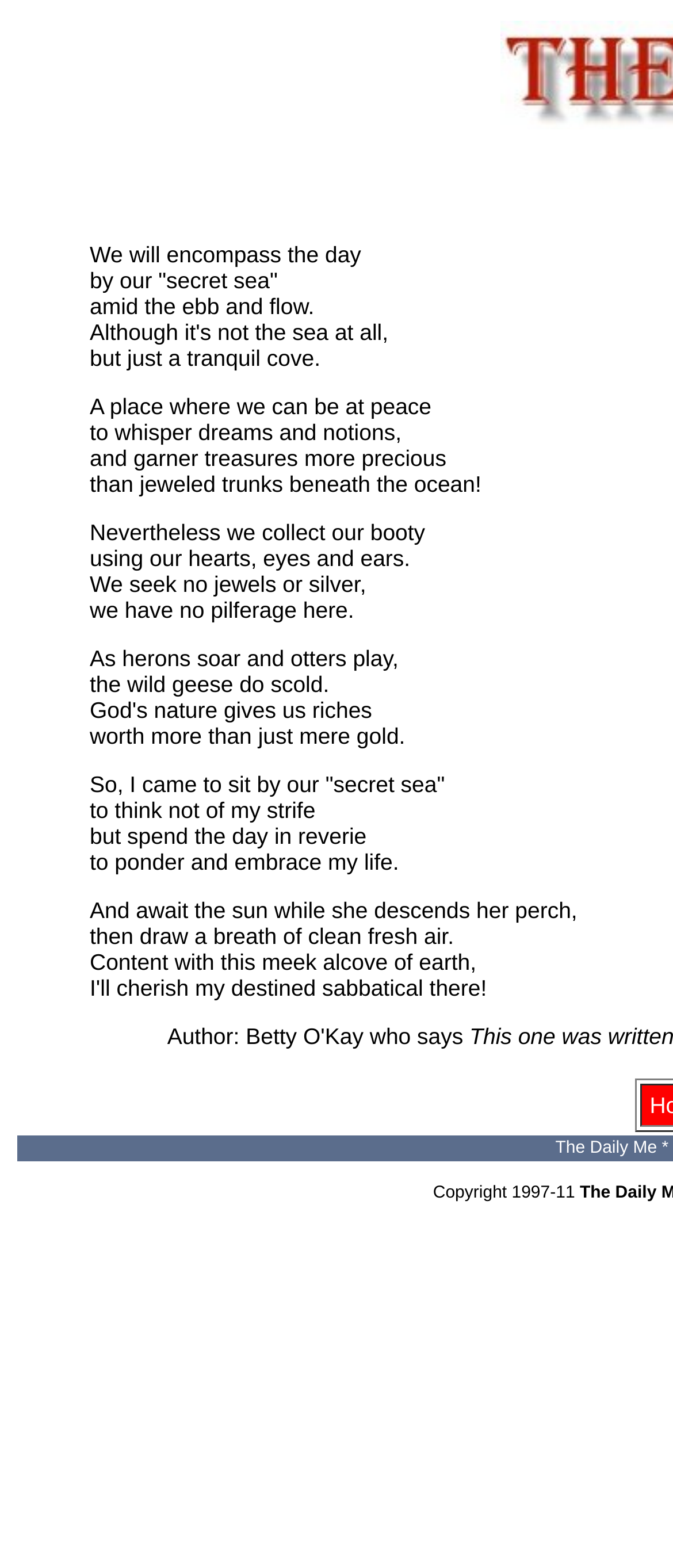What is the 'secret sea' referred to in the passage?
Please provide a comprehensive answer based on the visual information in the image.

The 'secret sea' is mentioned multiple times in the passage, and it seems to be a metaphor for a peaceful and serene environment. The author describes it as a place where they can be at peace, think, and ponder, suggesting that it's a tranquil and calming space.